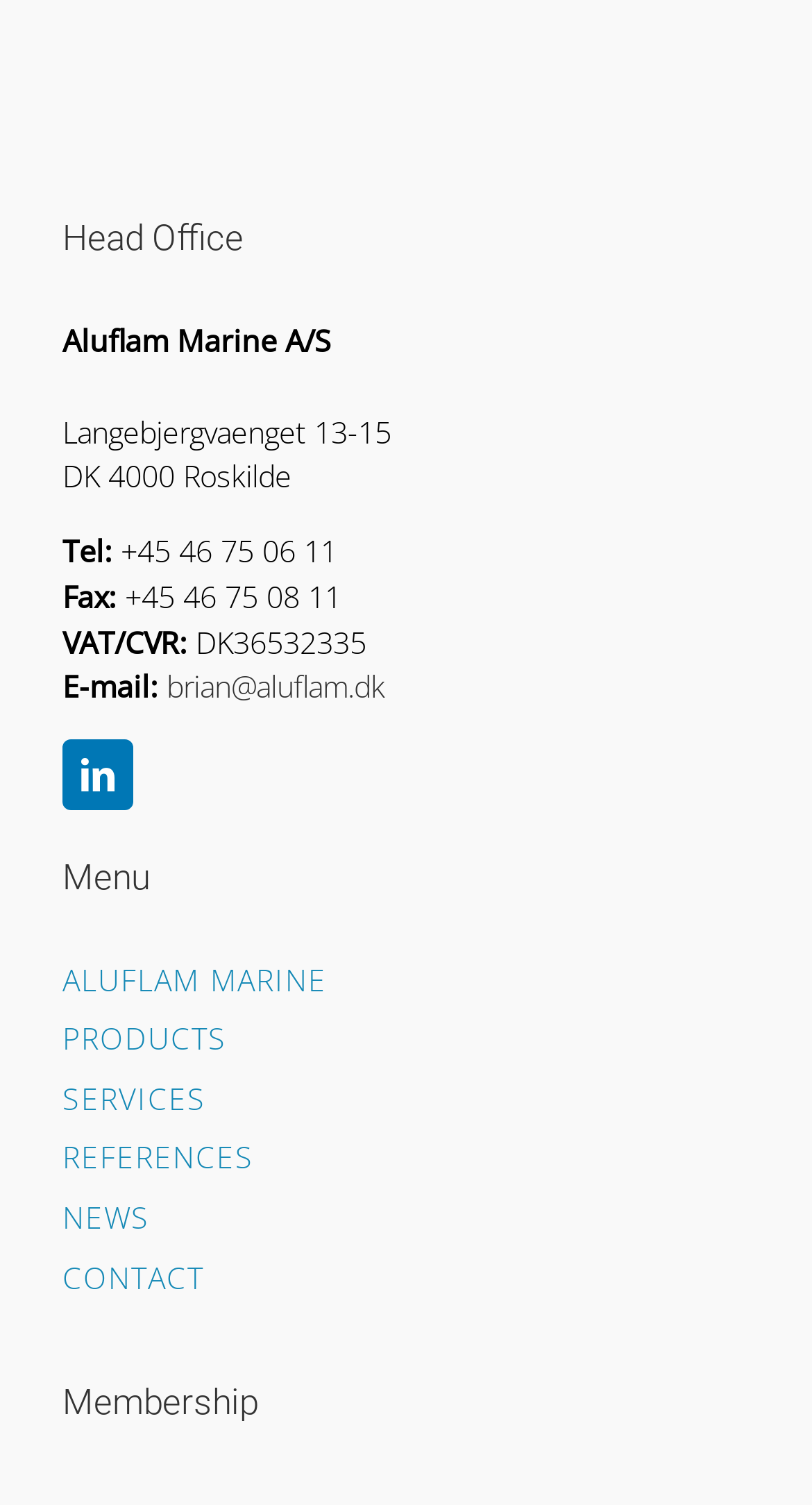Please answer the following query using a single word or phrase: 
What is the company's head office address?

Langebjergvaenget 13-15, DK 4000 Roskilde